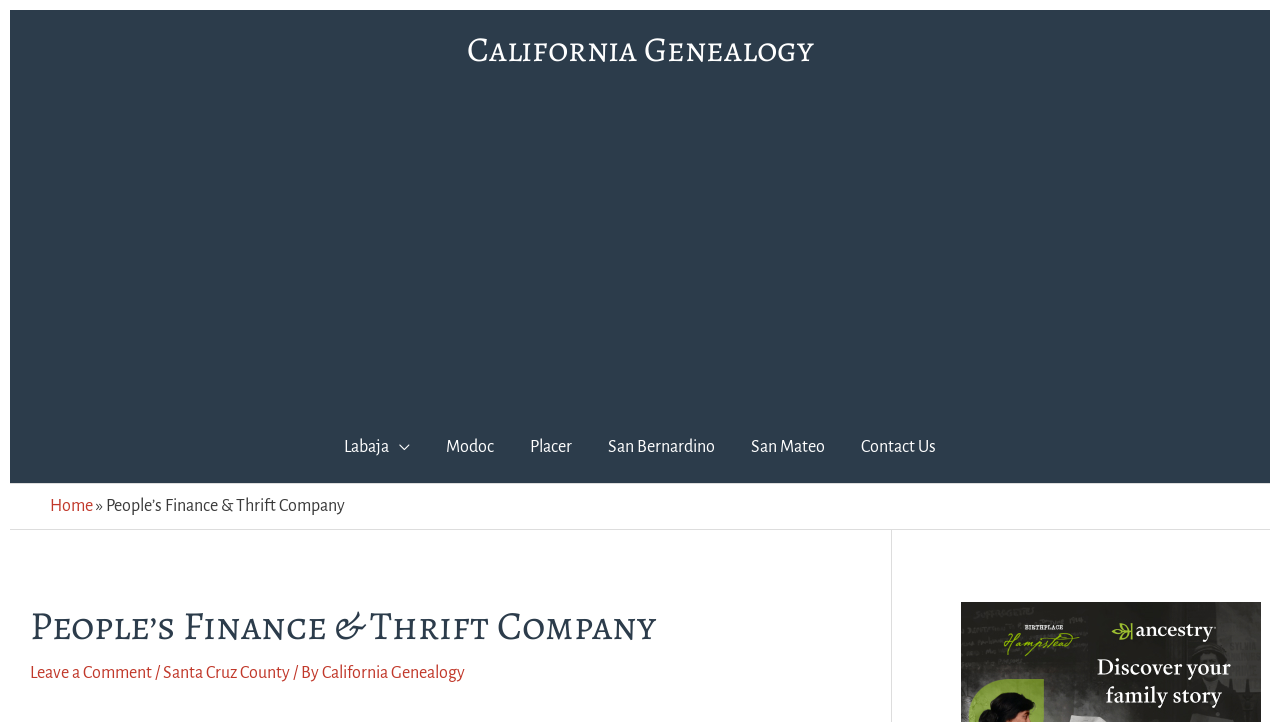What are the navigation options available?
Please provide a single word or phrase as your answer based on the image.

Labaja, Modoc, Placer, San Bernardino, San Mateo, Contact Us